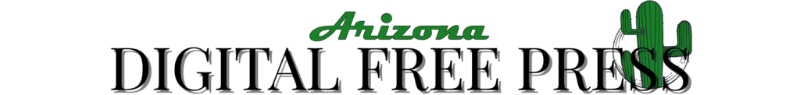Offer a detailed explanation of the image's components.

The image showcases the logo of the Arizona Digital Free Press, featuring elegant typography that emphasizes its name. The word "Arizona" is styled in a vibrant green, reflecting the identity and spirit of the state, while "DIGITAL FREE PRESS" is presented in a classic black serif font, imparting a sense of tradition and authority. Complementing the text is a depiction of a cactus, which adds a local flavor and symbolizes the desert landscape typical of Arizona. This logo represents the publication's commitment to delivering digital news and information pertinent to its community.